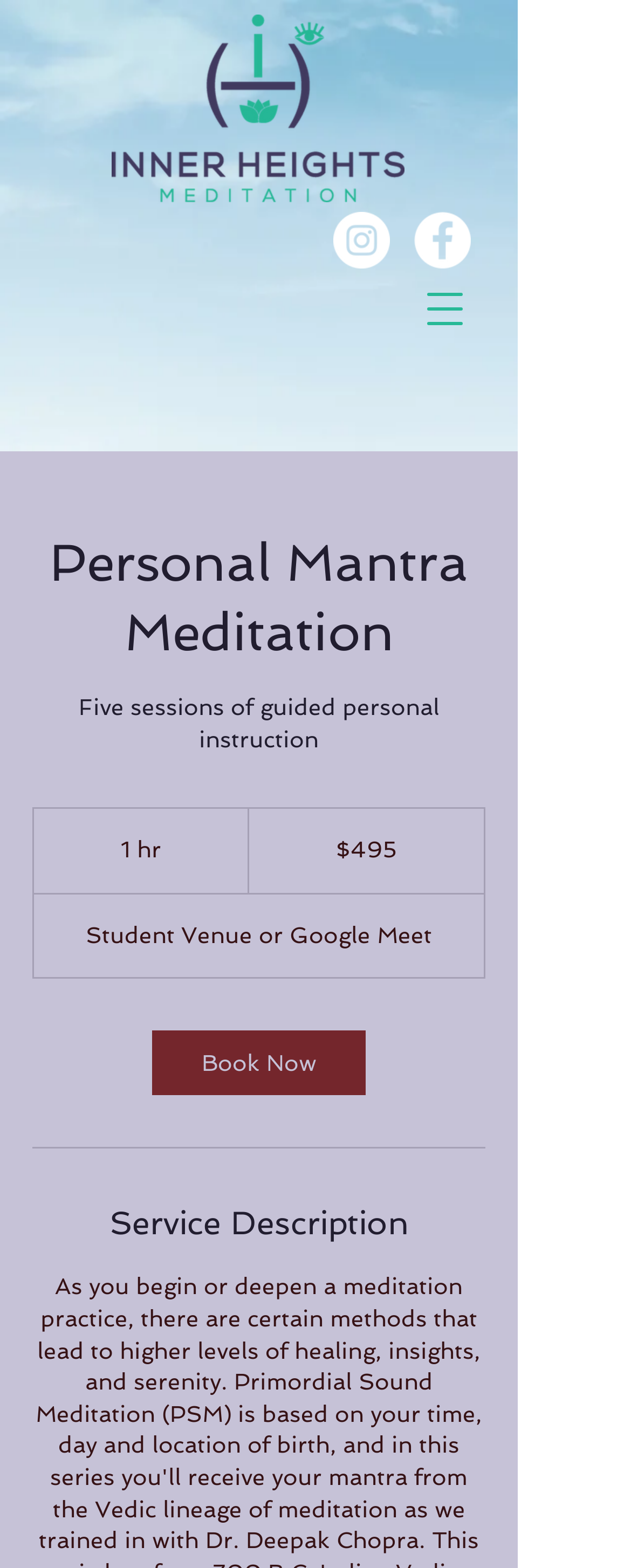What is the cost of the meditation service?
We need a detailed and meticulous answer to the question.

I found this answer by looking at the StaticText element '495 US dollars' which is a descriptive text about the cost of the service.